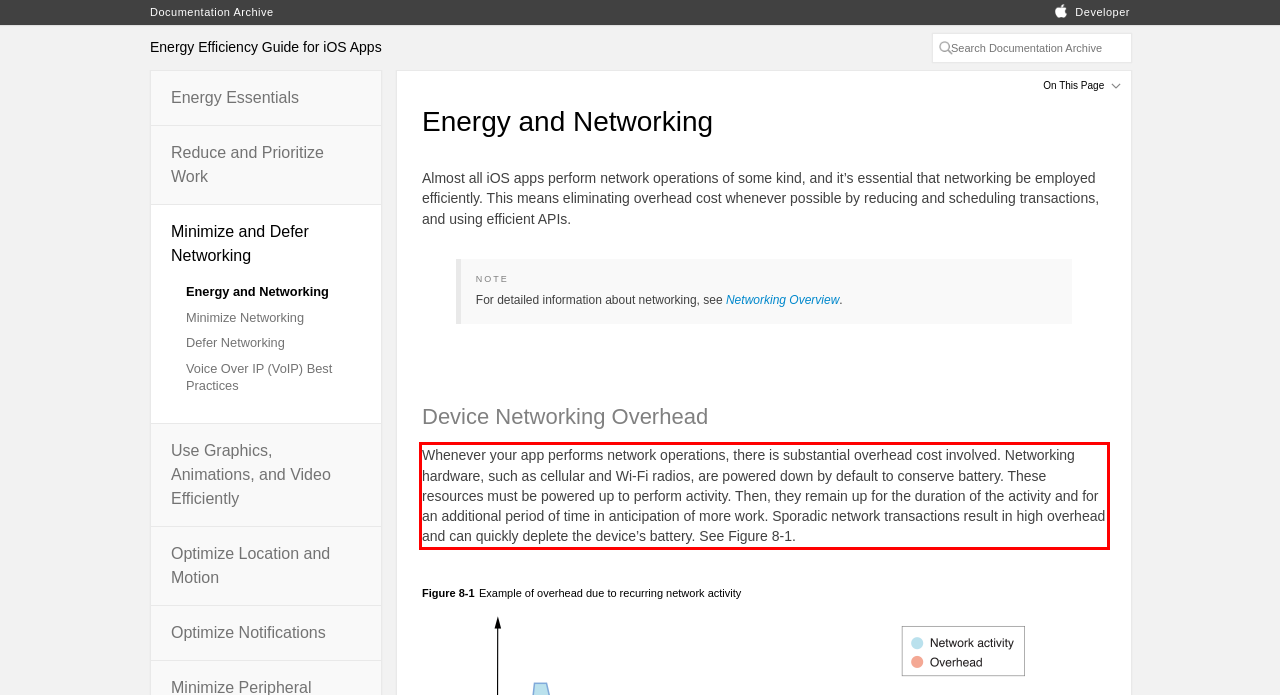Using the provided screenshot, read and generate the text content within the red-bordered area.

Whenever your app performs network operations, there is substantial overhead cost involved. Networking hardware, such as cellular and Wi-Fi radios, are powered down by default to conserve battery. These resources must be powered up to perform activity. Then, they remain up for the duration of the activity and for an additional period of time in anticipation of more work. Sporadic network transactions result in high overhead and can quickly deplete the device’s battery. See Figure 8-1.